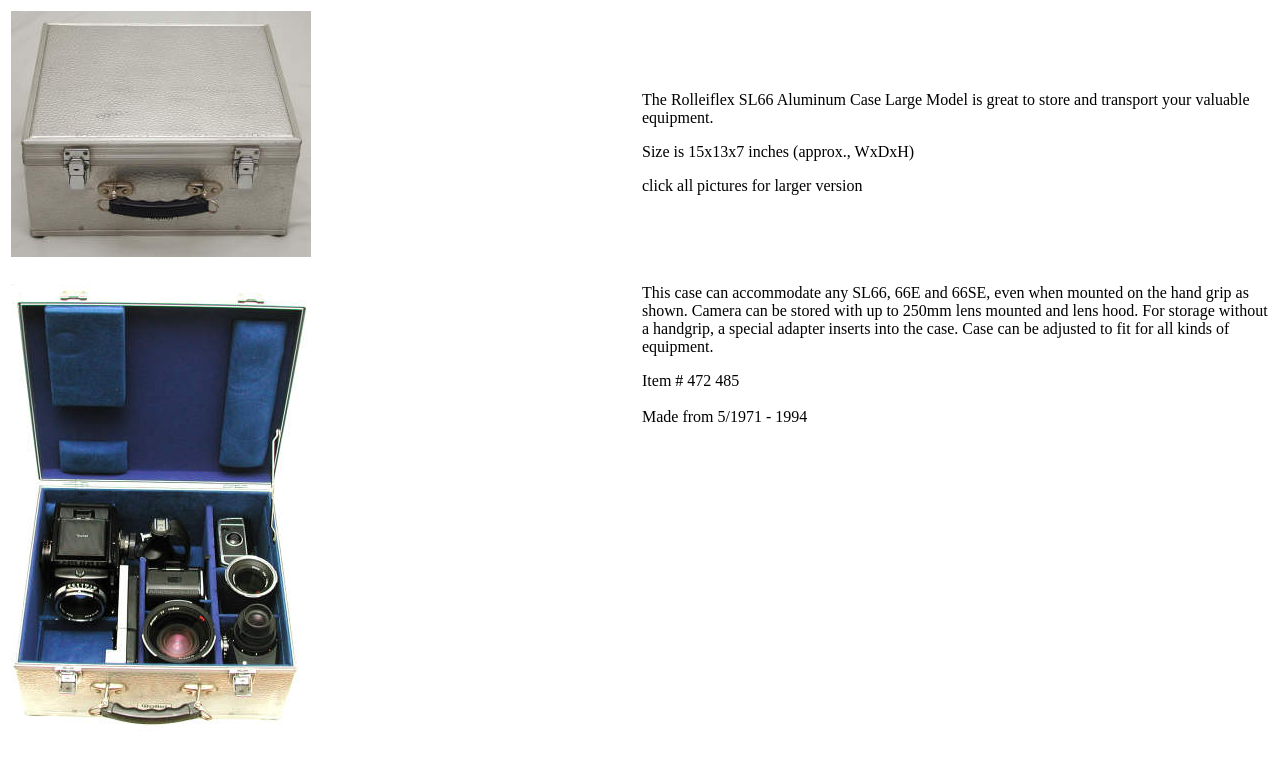Provide a short answer to the following question with just one word or phrase: What is the purpose of the special adapter?

For storage without handgrip